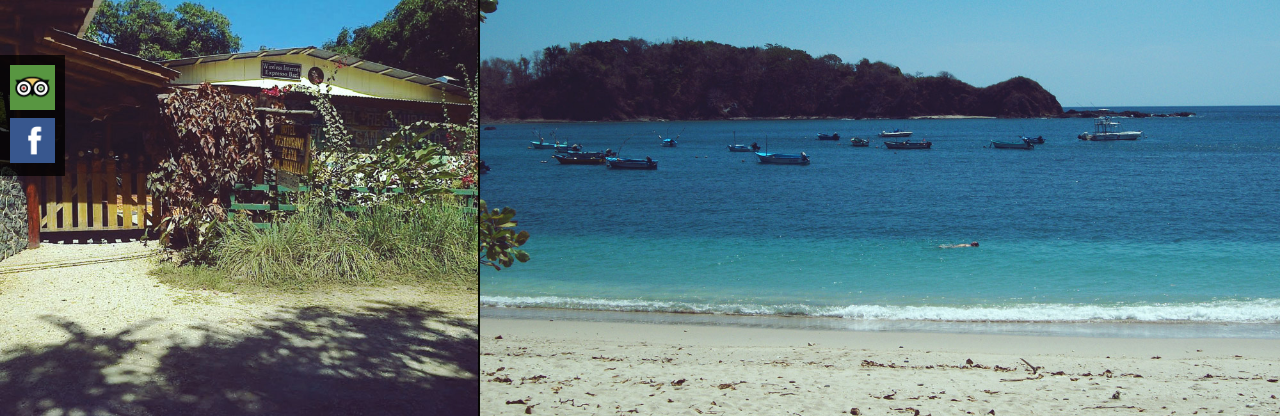Elaborate on the image with a comprehensive description.

The image captures the serene beauty of San Juanillo, situated on the coast of Costa Rica. On the left, a rustic beachside restaurant welcomes visitors with its inviting wooden structure surrounded by lush greenery. It features charming signage, setting a relaxed atmosphere ideal for enjoying a meal with views of the ocean. To the right, the tranquil waters of San Juanillo Cove stretch out, adorned with several small boats gently bobbing on the waves. A swimmer can be seen enjoying the pristine waters, while the beach features soft sands that blend into the vibrant turquoise sea. This idyllic setting is part of the San Juanillo Snorkeling Tour, promising adventure among colorful marine life in a tranquil coastal paradise.